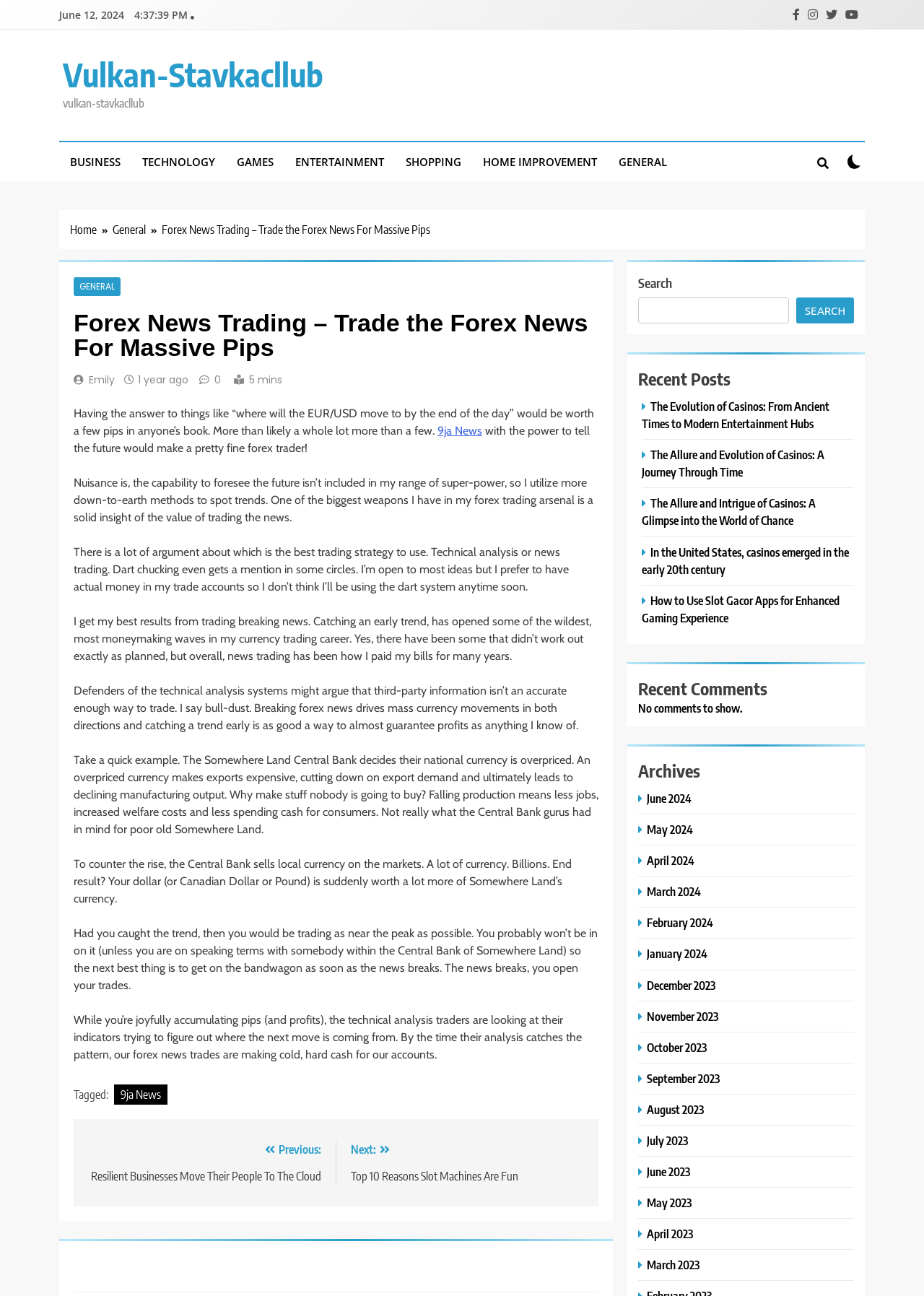What is the effect of a Central Bank selling local currency on the markets?
Look at the image and respond to the question as thoroughly as possible.

I learned about the effect of a Central Bank's action by reading the article's example, which explains that when a Central Bank sells local currency, the value of the local currency decreases, making exports cheaper and increasing demand.